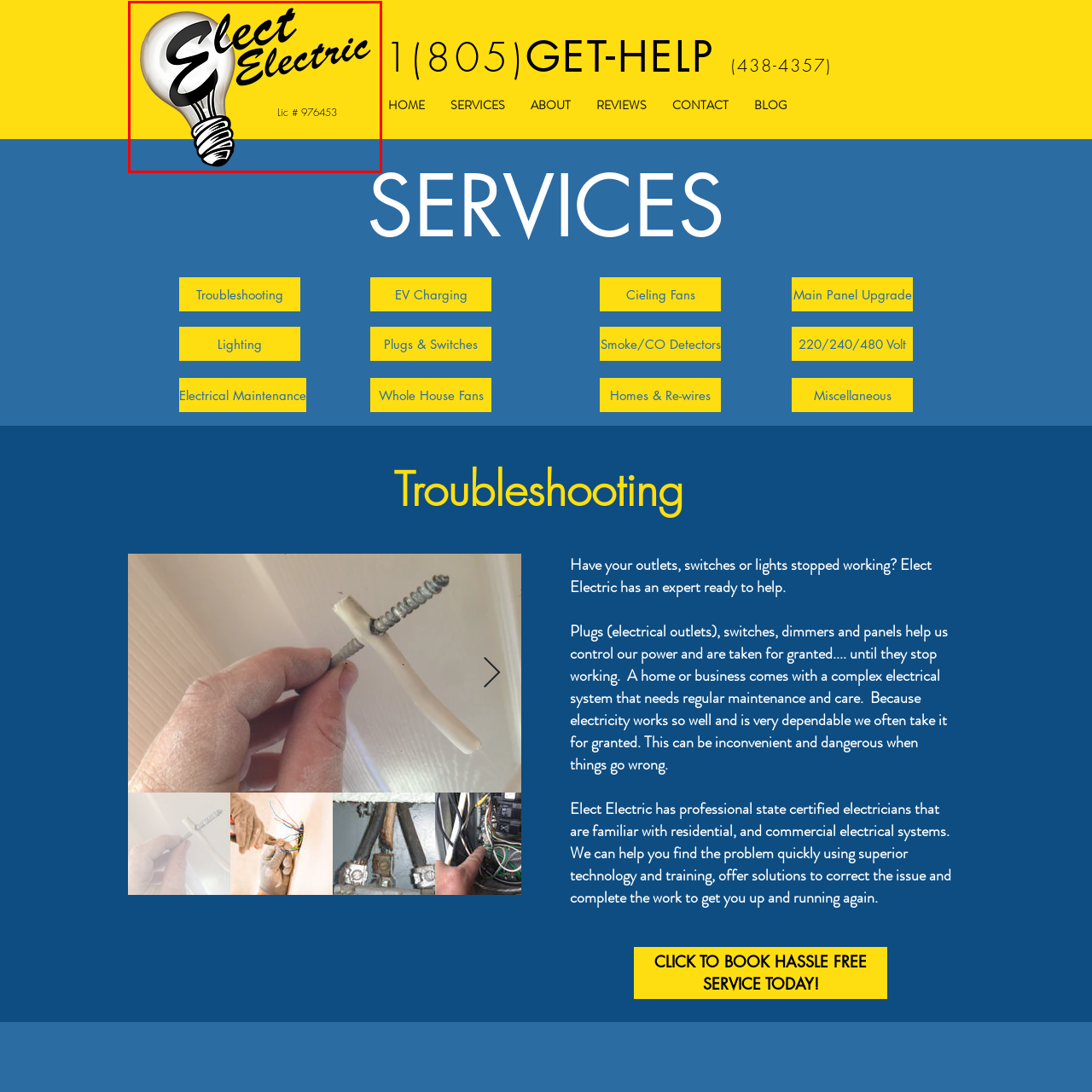Review the part of the image encased in the red box and give an elaborate answer to the question posed: What is the symbol of the electrical services offered?

The logo features a stylized light bulb, which is a common symbol associated with electrical services, and it is prominently displayed to convey the company's services.